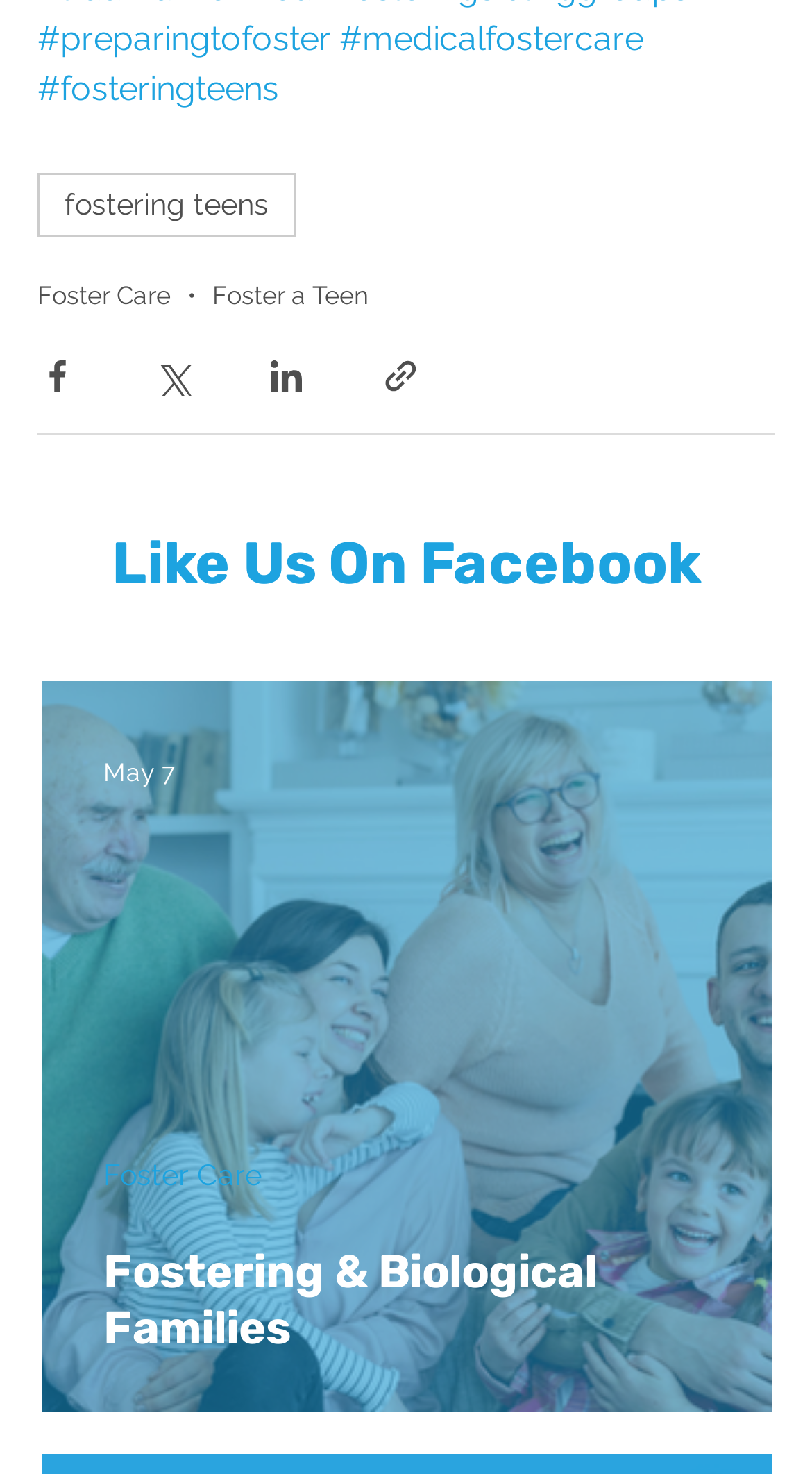Please identify the bounding box coordinates of the element's region that should be clicked to execute the following instruction: "Click on 'Fostering & Biological Families'". The bounding box coordinates must be four float numbers between 0 and 1, i.e., [left, top, right, bottom].

[0.05, 0.462, 0.95, 0.958]